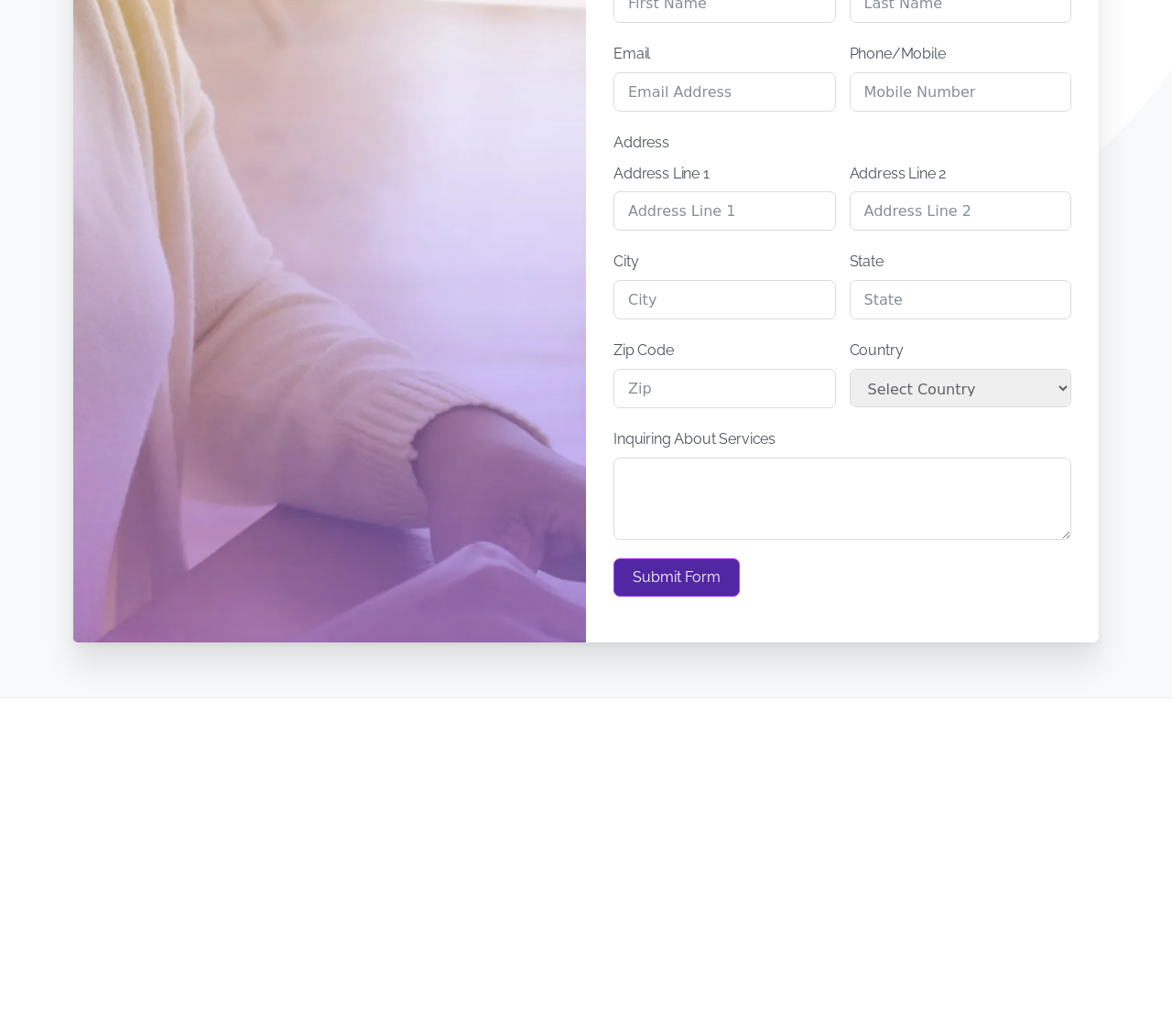Highlight the bounding box of the UI element that corresponds to this description: "Services".

[0.359, 0.809, 0.473, 0.835]